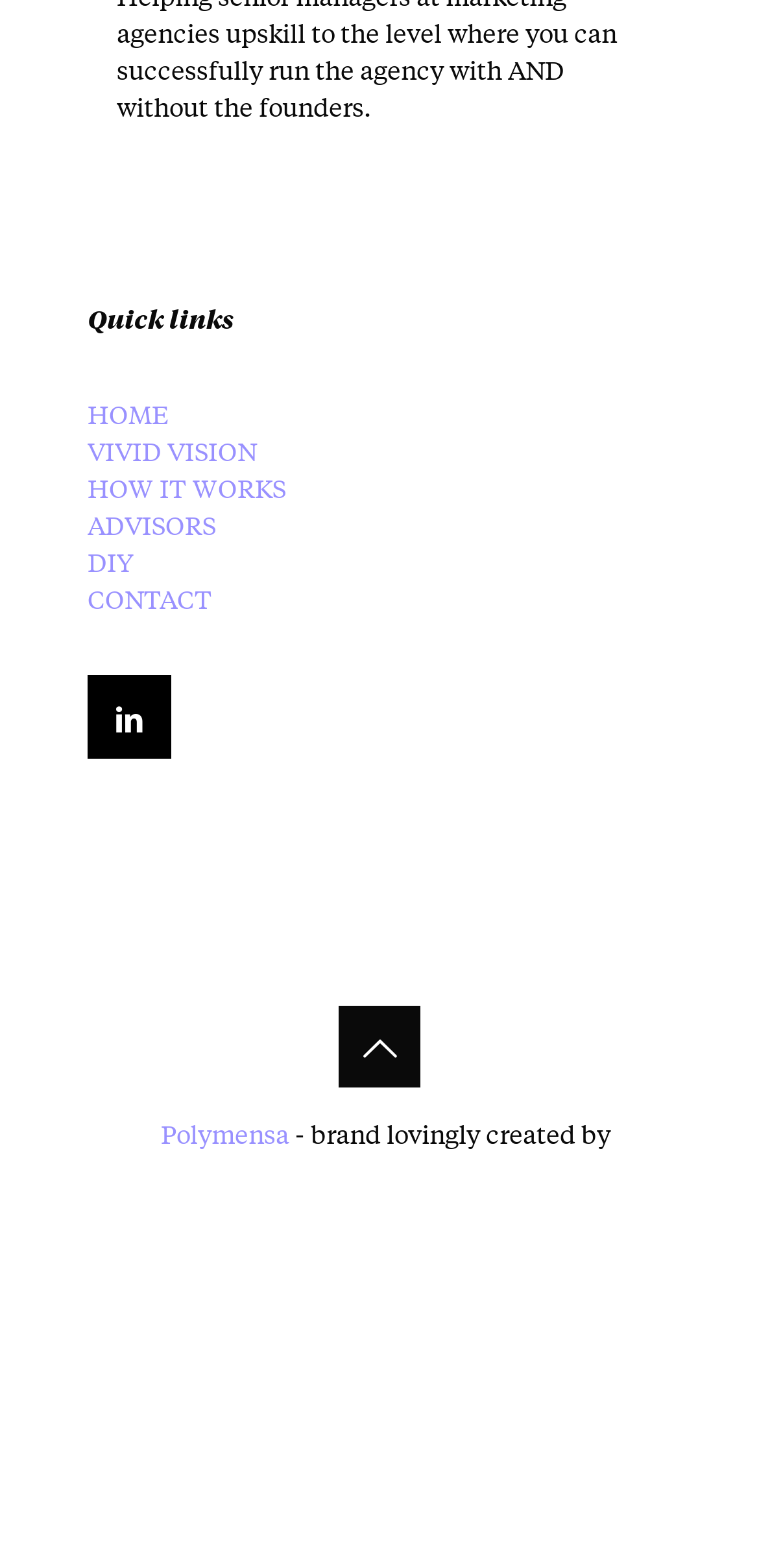Respond to the following query with just one word or a short phrase: 
How many links are there in the quick links section?

6